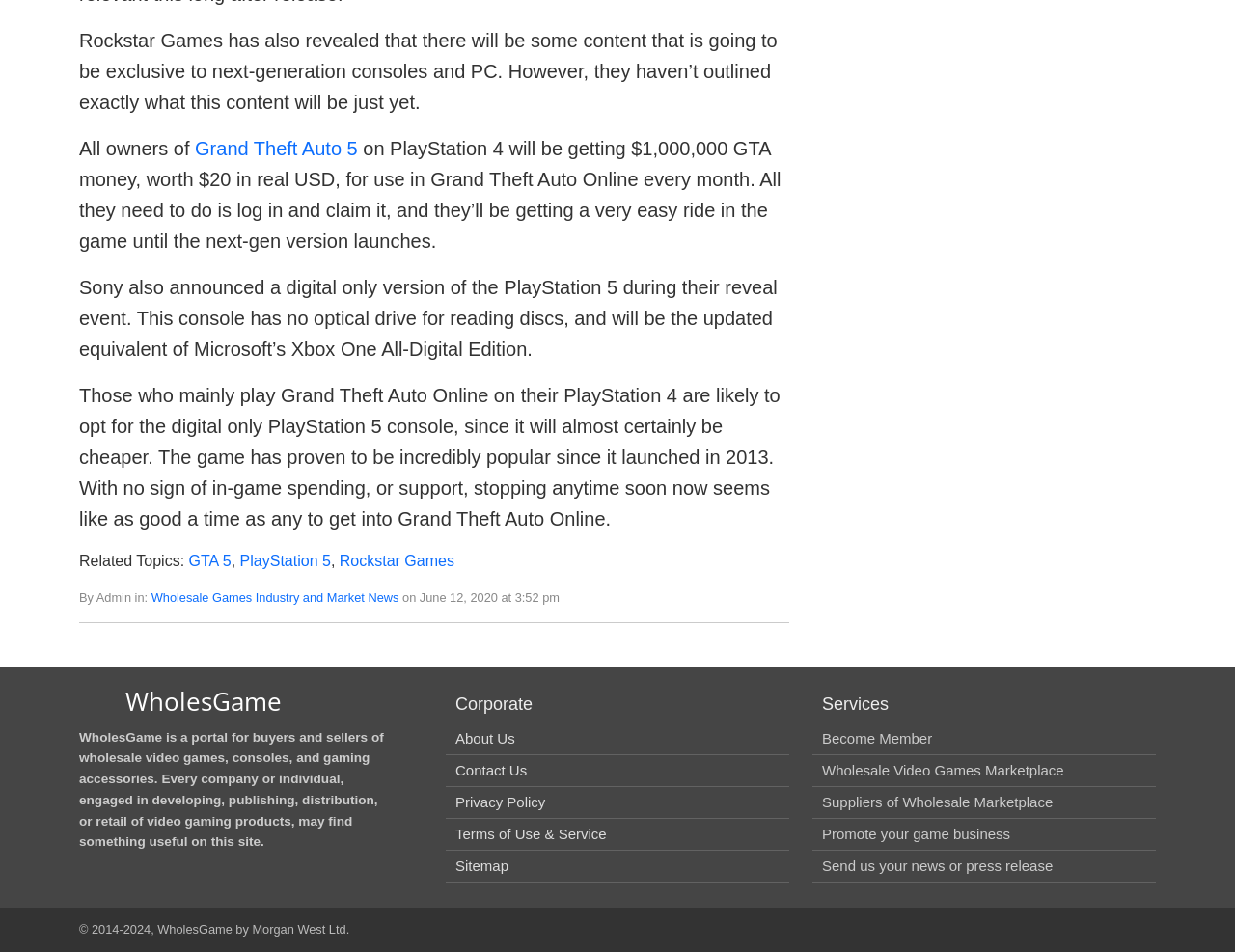Find the bounding box coordinates of the clickable area that will achieve the following instruction: "Learn more about Rockstar Games".

[0.275, 0.581, 0.368, 0.598]